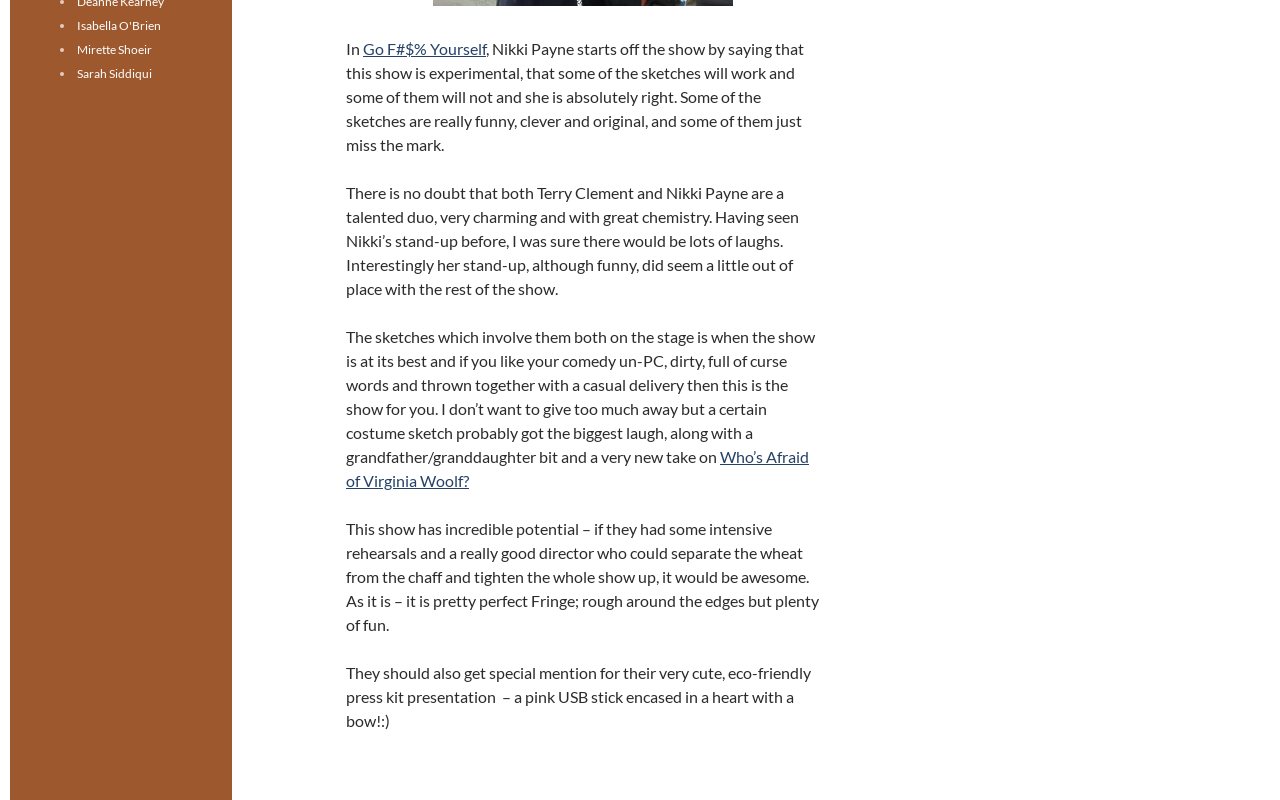Identify the bounding box coordinates for the UI element that matches this description: "Lupus and Elbow Pain".

None